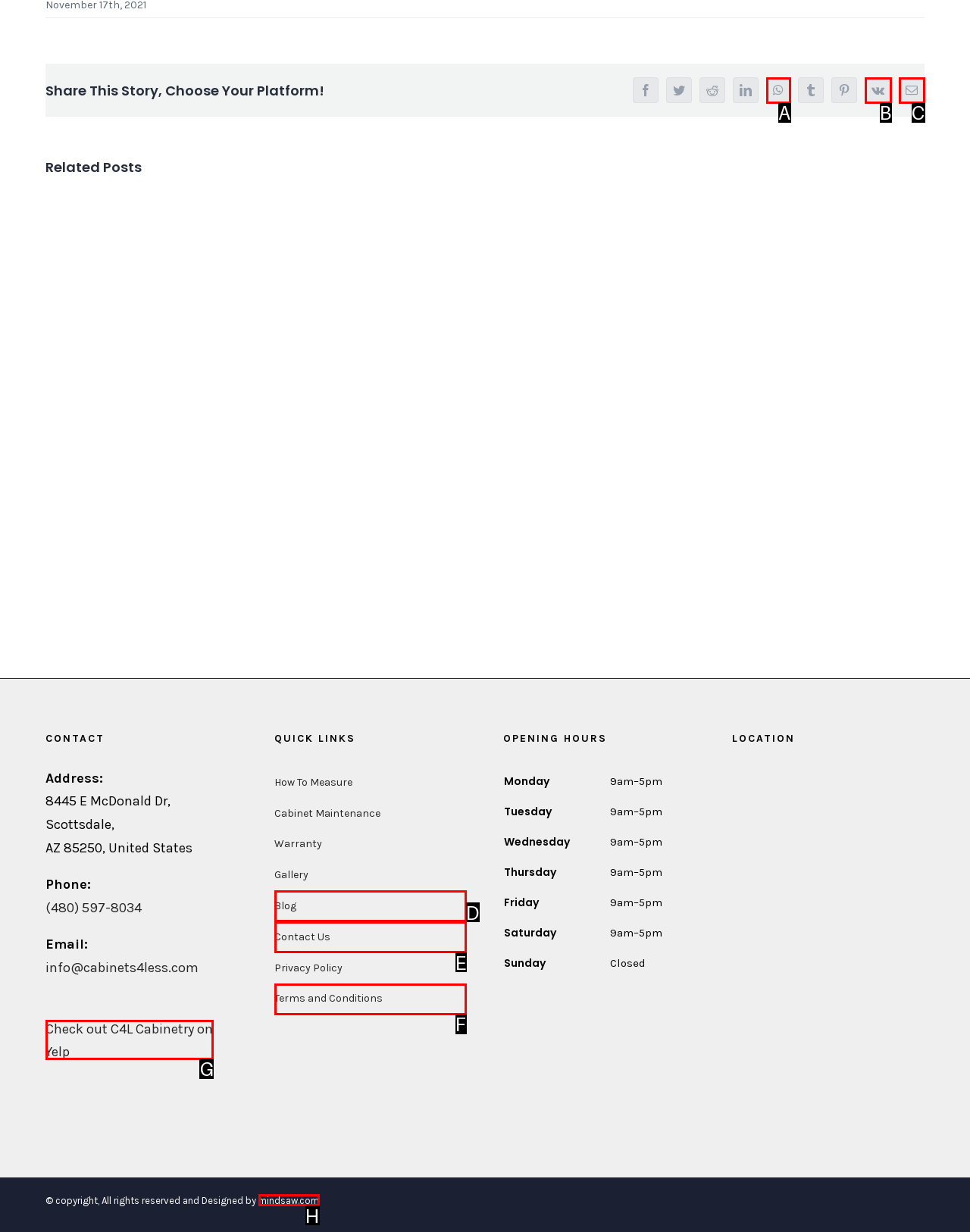Determine which option you need to click to execute the following task: Check out C4L Cabinetry on Yelp. Provide your answer as a single letter.

G